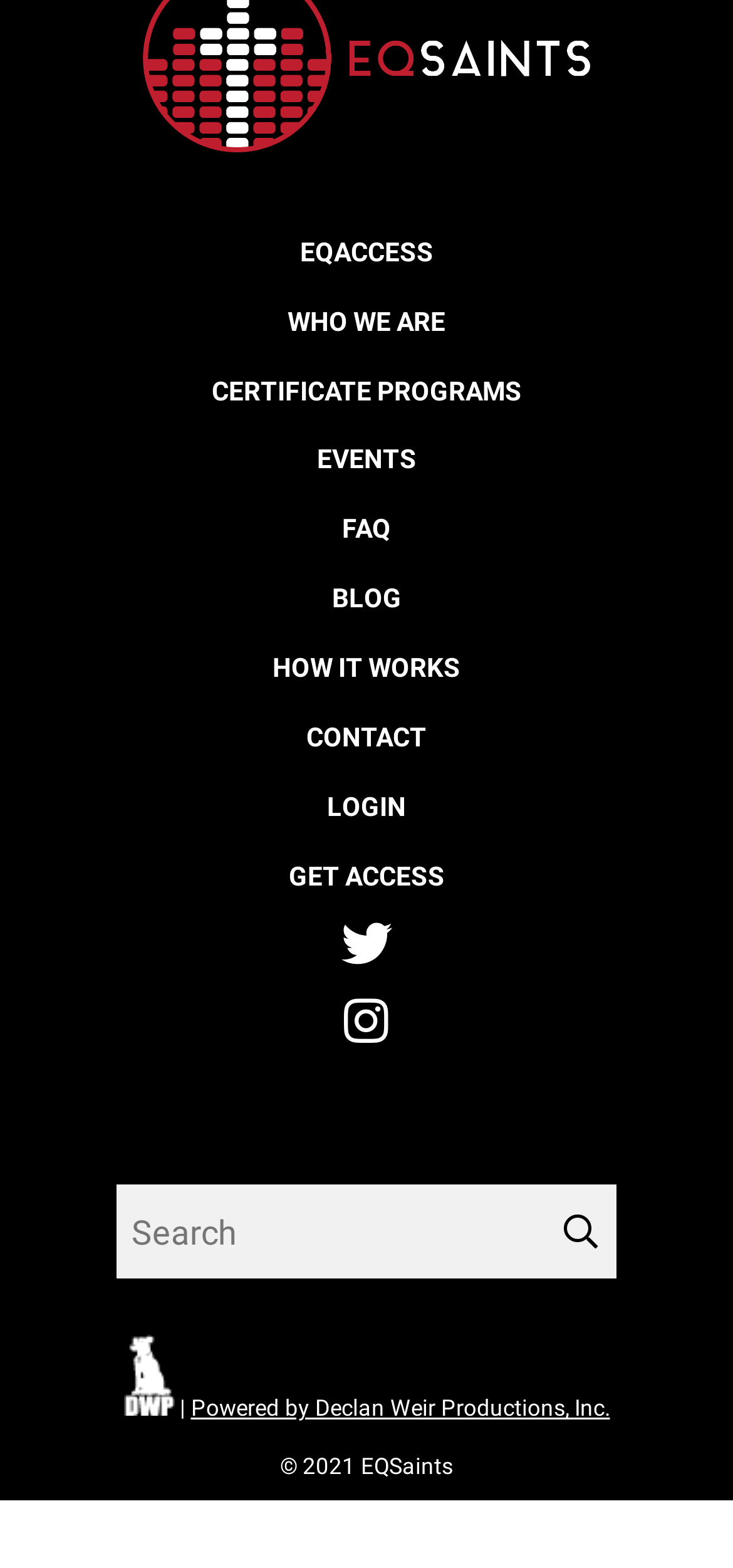What is the copyright year of the website?
Refer to the image and give a detailed answer to the question.

At the bottom of the page, there is a static text that says '© 2021 EQSaints', which indicates that the website's copyright year is 2021.